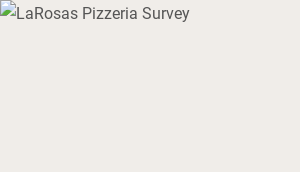Elaborate on the image by describing it in detail.

The image features a promotional graphic for the "LaRosa’s Pizzeria Survey." It is part of a section dedicated to recent posts, highlighting customer feedback opportunities for LaRosa’s Pizzeria. The survey encourages patrons to share their dining experiences, often in exchange for rewards such as coupons. The image serves to attract participants by visually signifying engagement with the brand and emphasizing the chance to influence service and offerings through feedback.